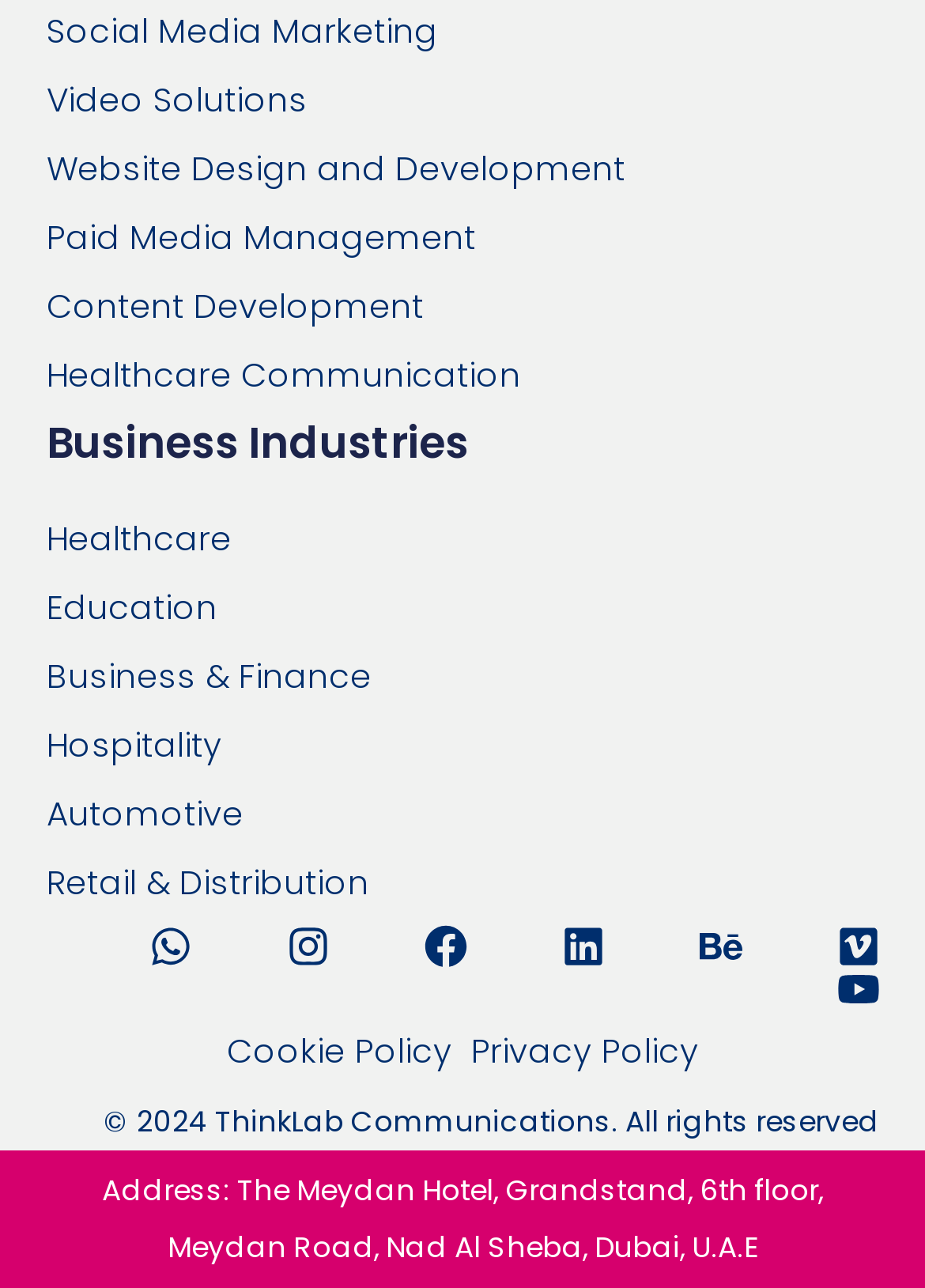What is the copyright year of ThinkLab Communications?
Utilize the information in the image to give a detailed answer to the question.

I found the copyright information at the bottom of the webpage, which states '© 2024 ThinkLab Communications. All rights reserved', indicating that the copyright year is 2024.